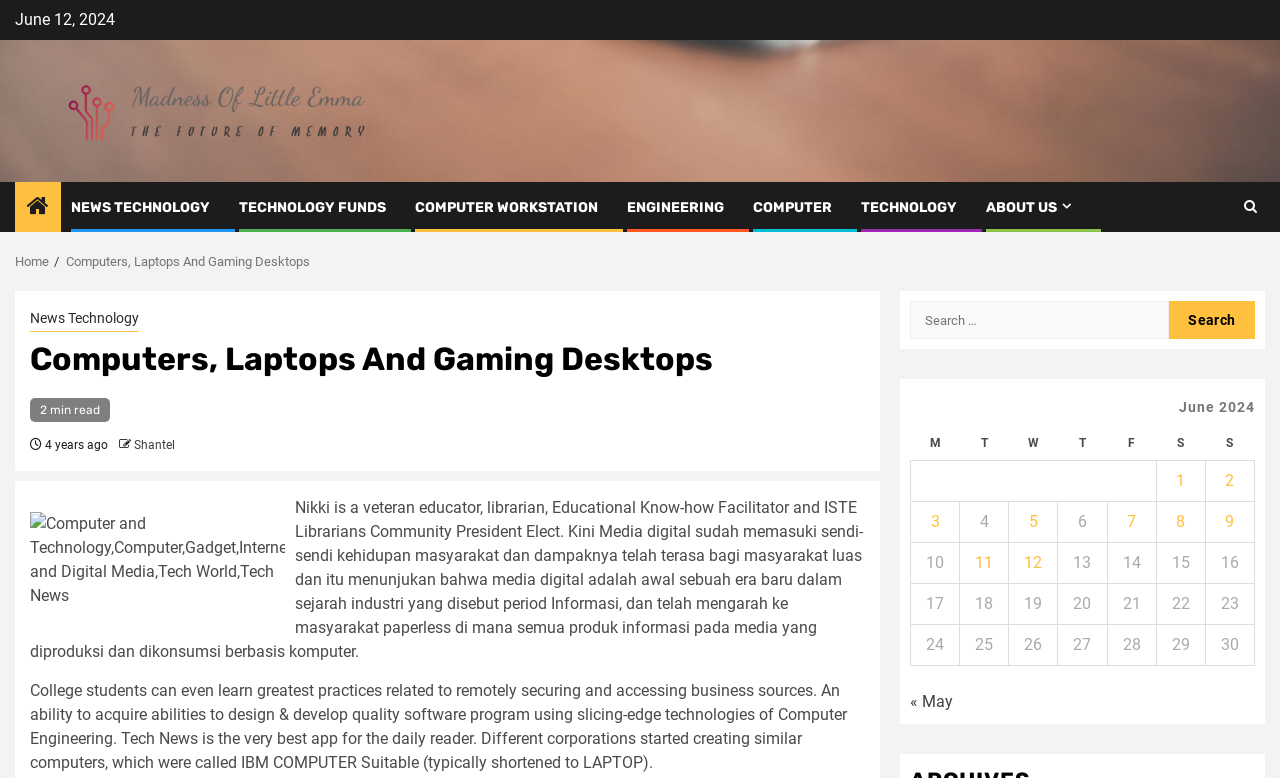Determine the bounding box for the UI element that matches this description: "alt="Google +"".

None